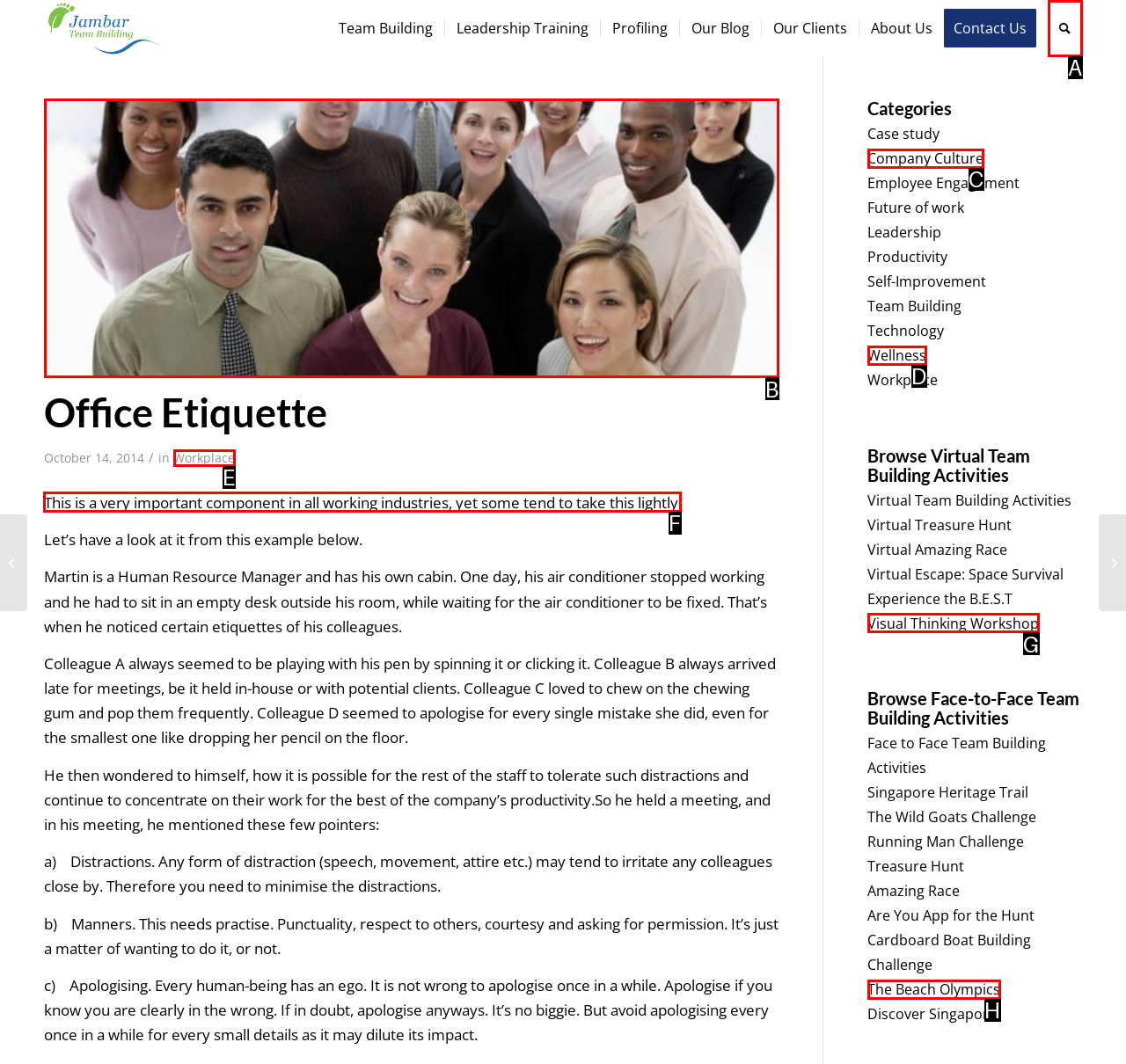Tell me the correct option to click for this task: Read the article about office etiquette
Write down the option's letter from the given choices.

F